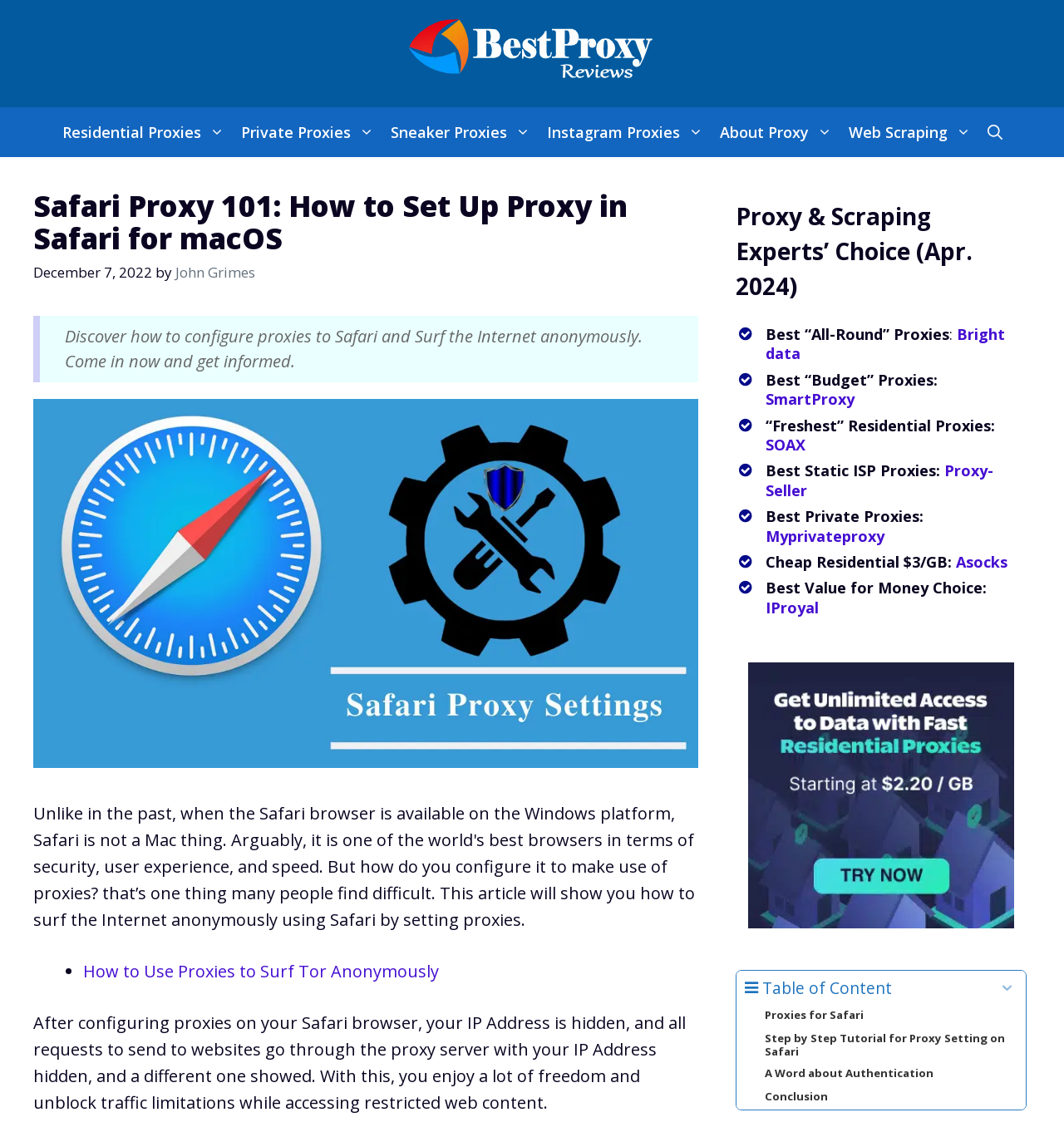Please provide a one-word or phrase answer to the question: 
What is the purpose of using proxies on Safari?

Surf the Internet anonymously